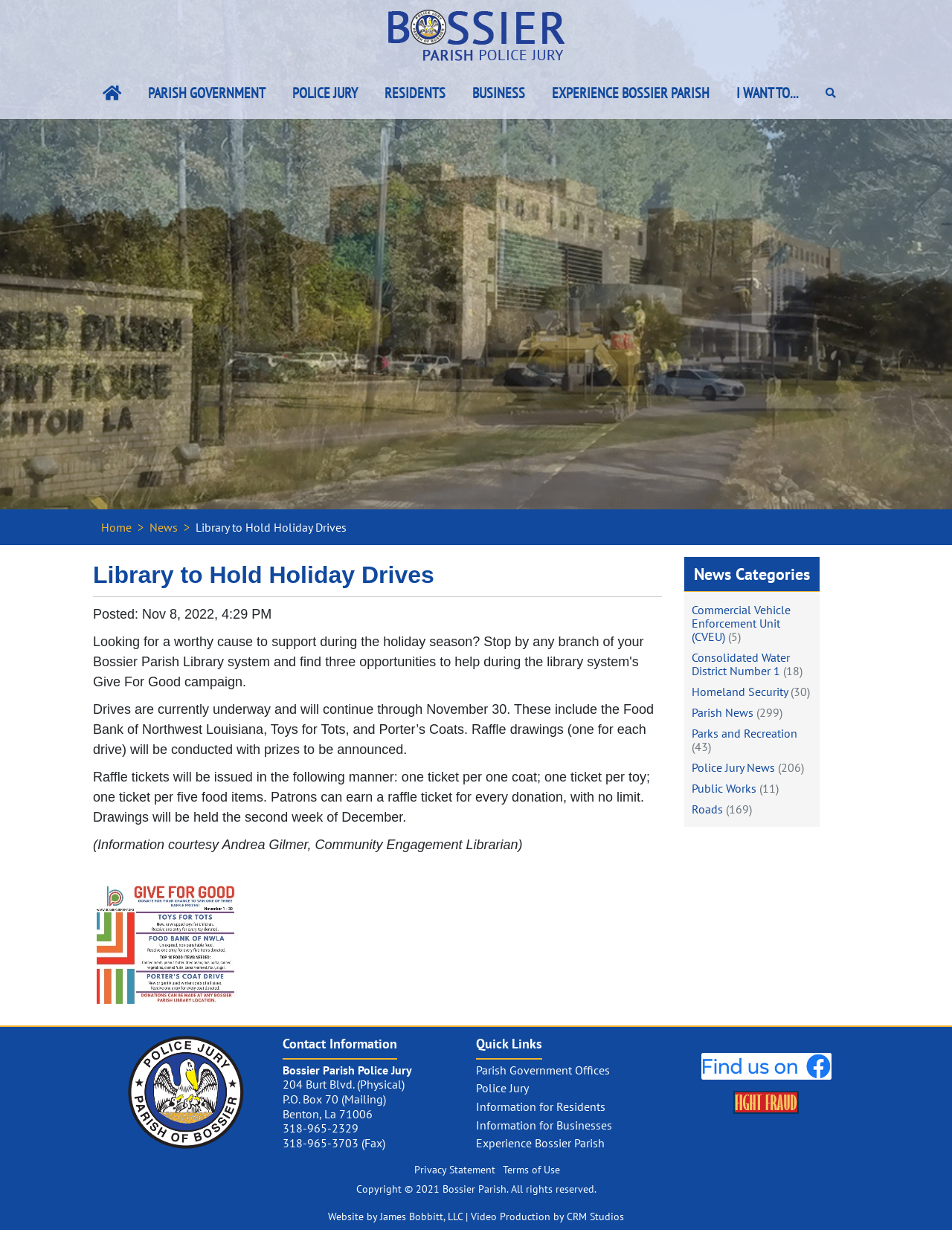What is the name of the police jury?
Please use the image to deliver a detailed and complete answer.

I found the answer by looking at the link with the text 'Bossier Parish Police Jury' which is located at the top of the webpage, and also appears in the footer section.